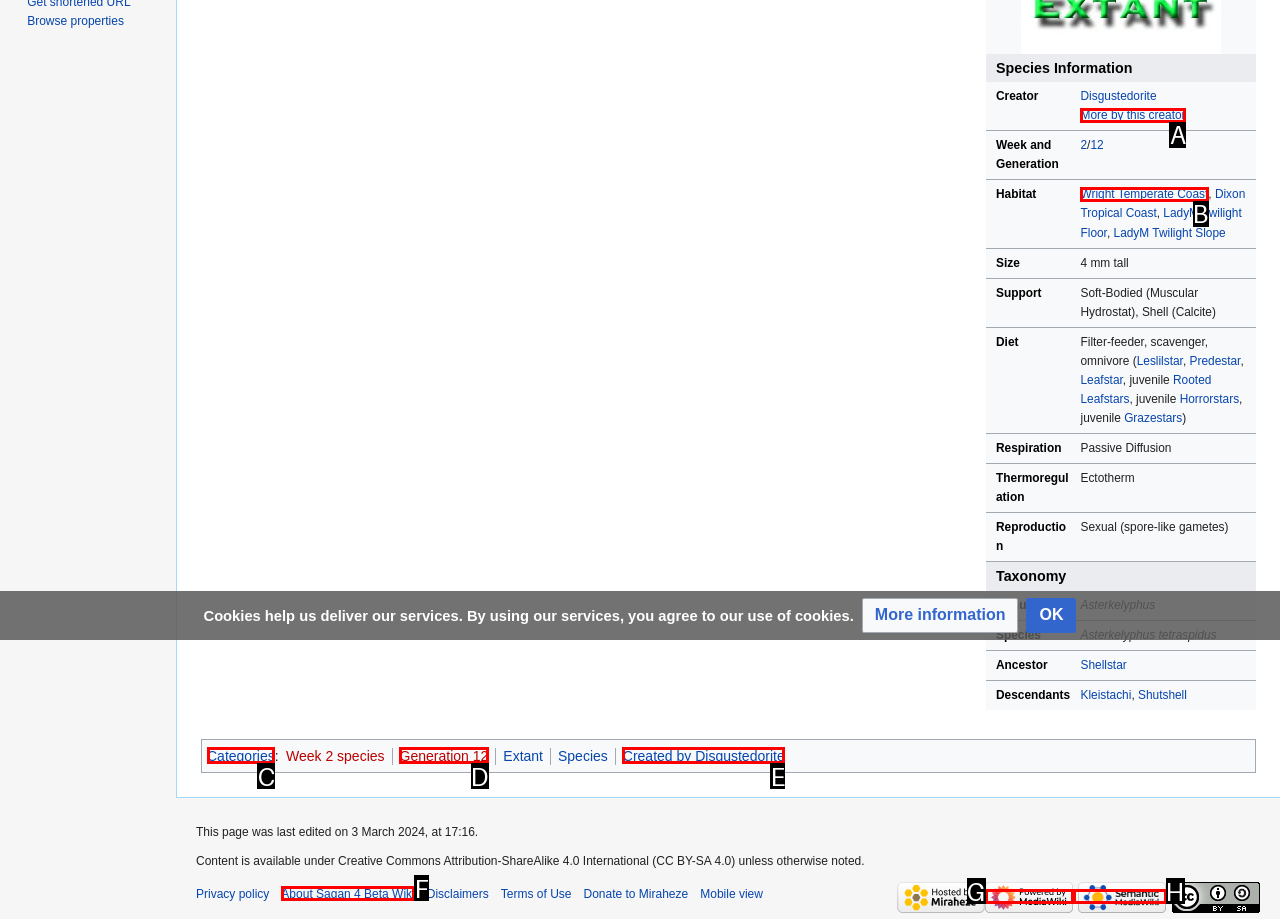Match the description to the correct option: More by this creator
Provide the letter of the matching option directly.

A